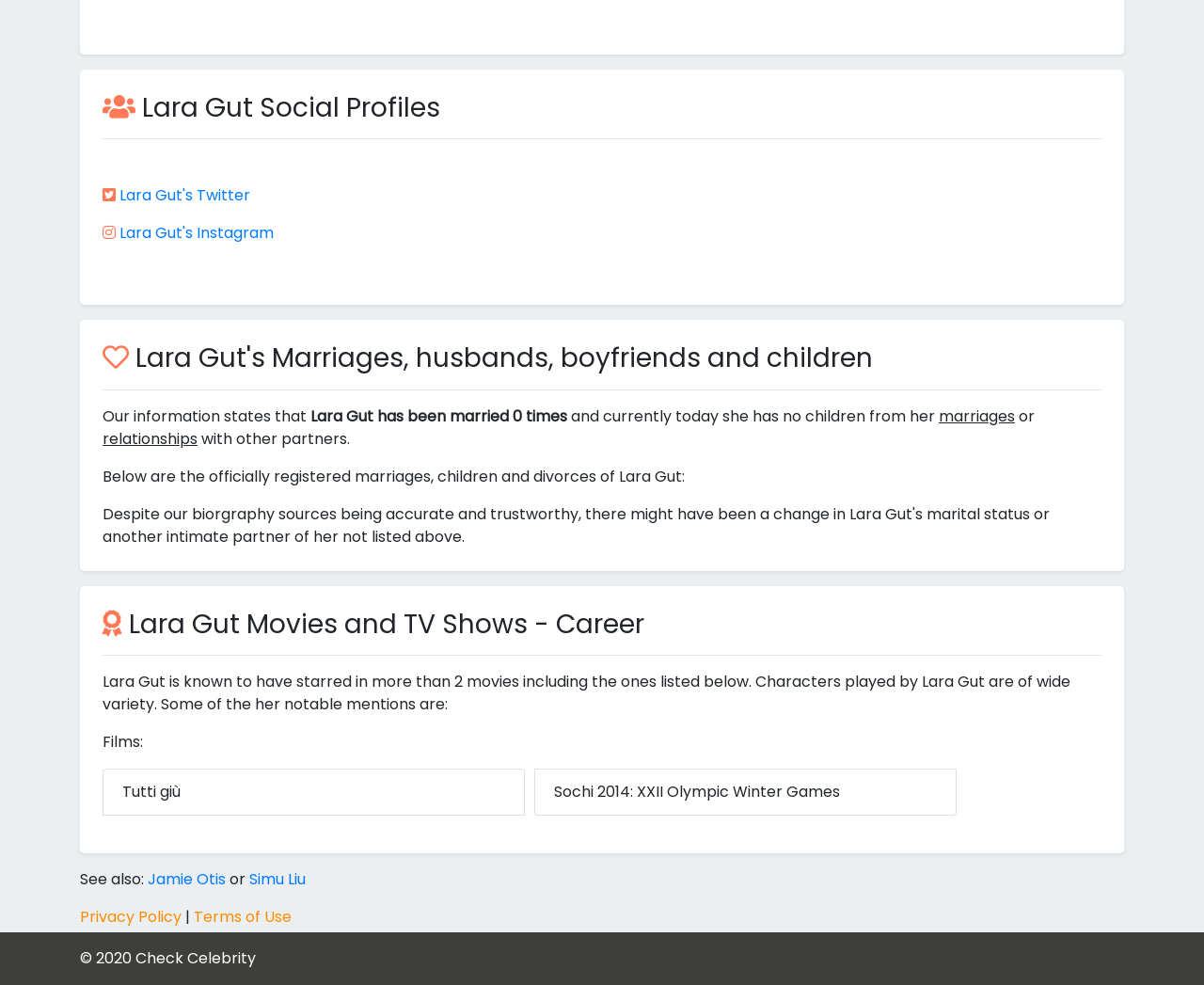What is the name of the first movie listed under Lara Gut's filmography?
Please answer the question as detailed as possible.

Under the heading 'Lara Gut Movies and TV Shows - Career', the first movie listed is 'Tutti giù'.